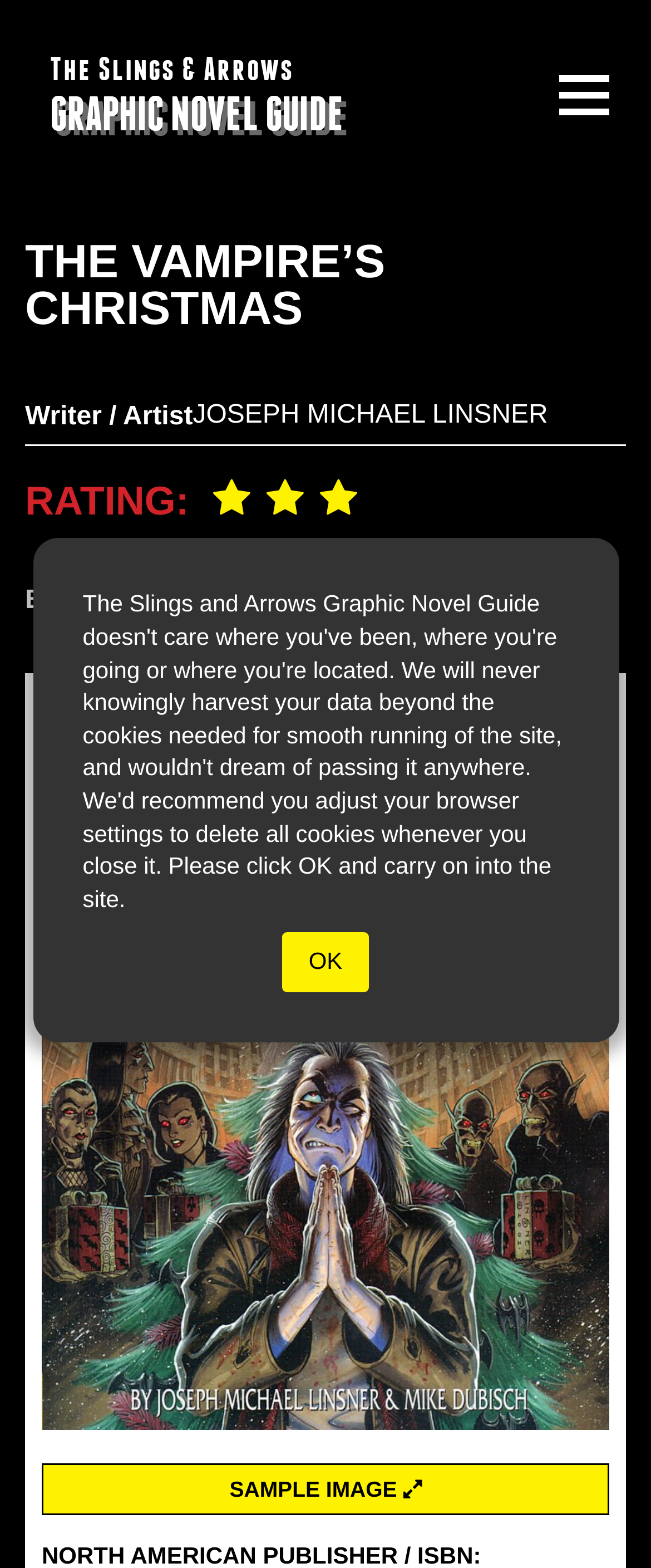Based on the element description Joseph Michael Linsner, identify the bounding box coordinates for the UI element. The coordinates should be in the format (top-left x, top-left y, bottom-right x, bottom-right y) and within the 0 to 1 range.

[0.296, 0.256, 0.842, 0.274]